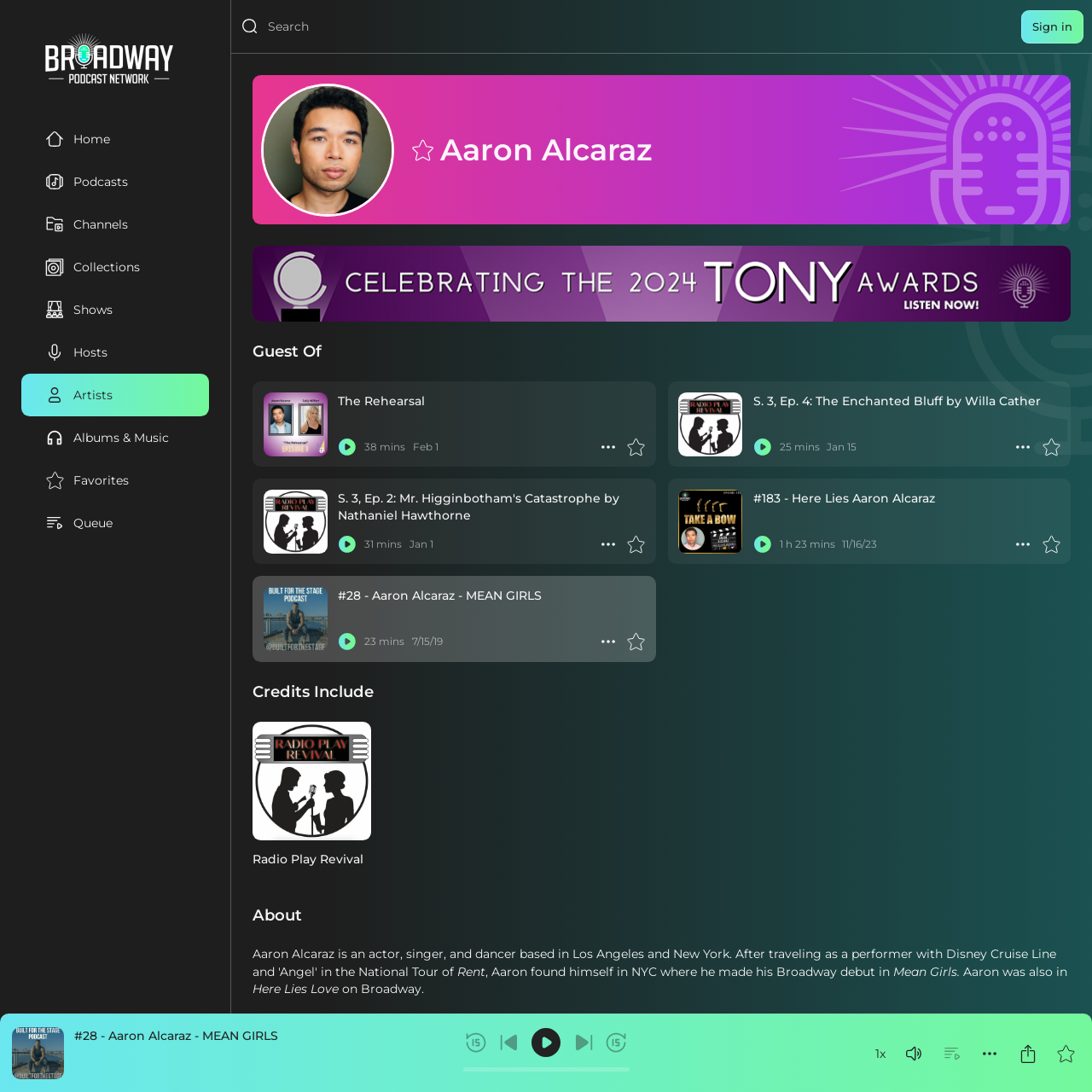Respond to the question with just a single word or phrase: 
What is the name of the podcast guest?

Aaron Alcaraz